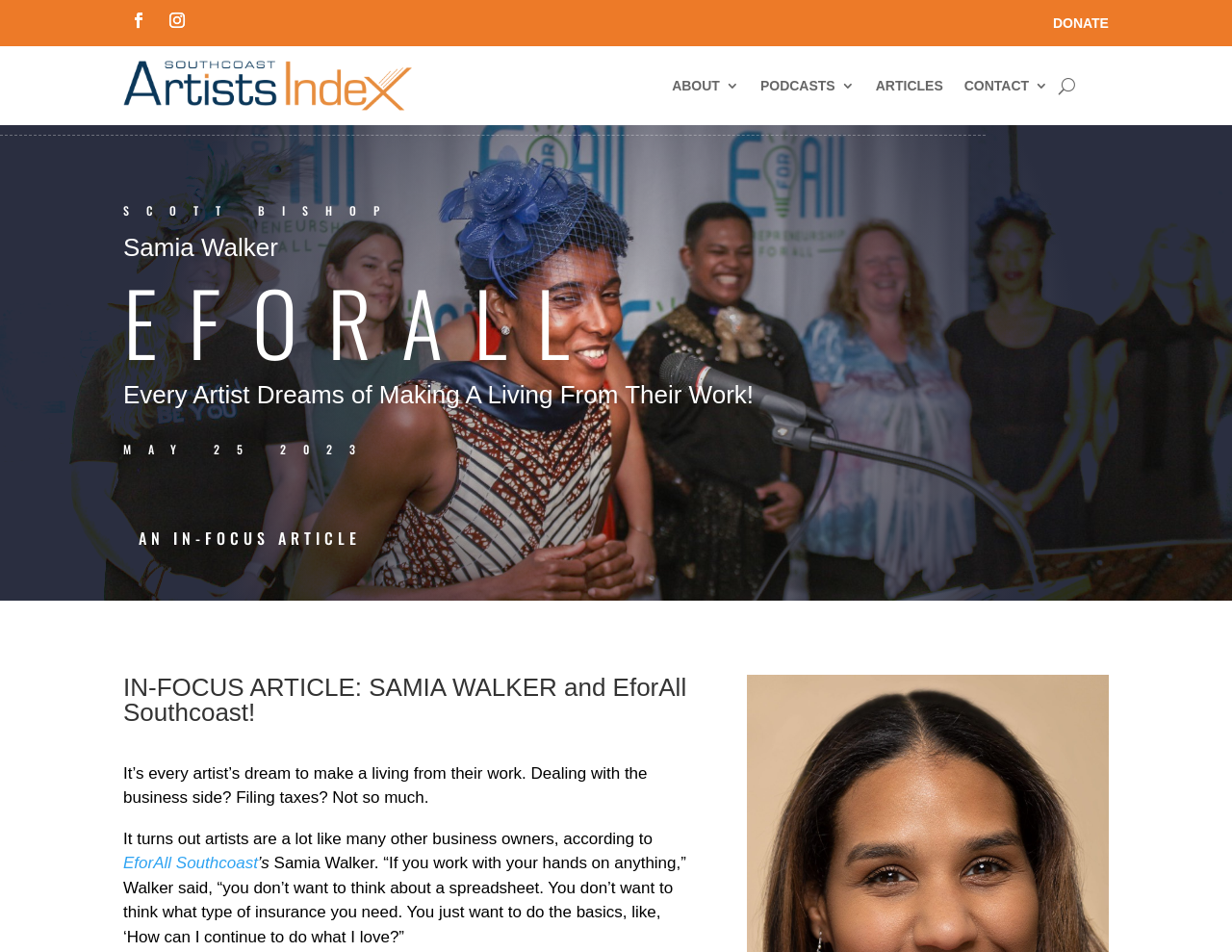Answer the question in one word or a short phrase:
What is the date of the article?

MAY 25 2023